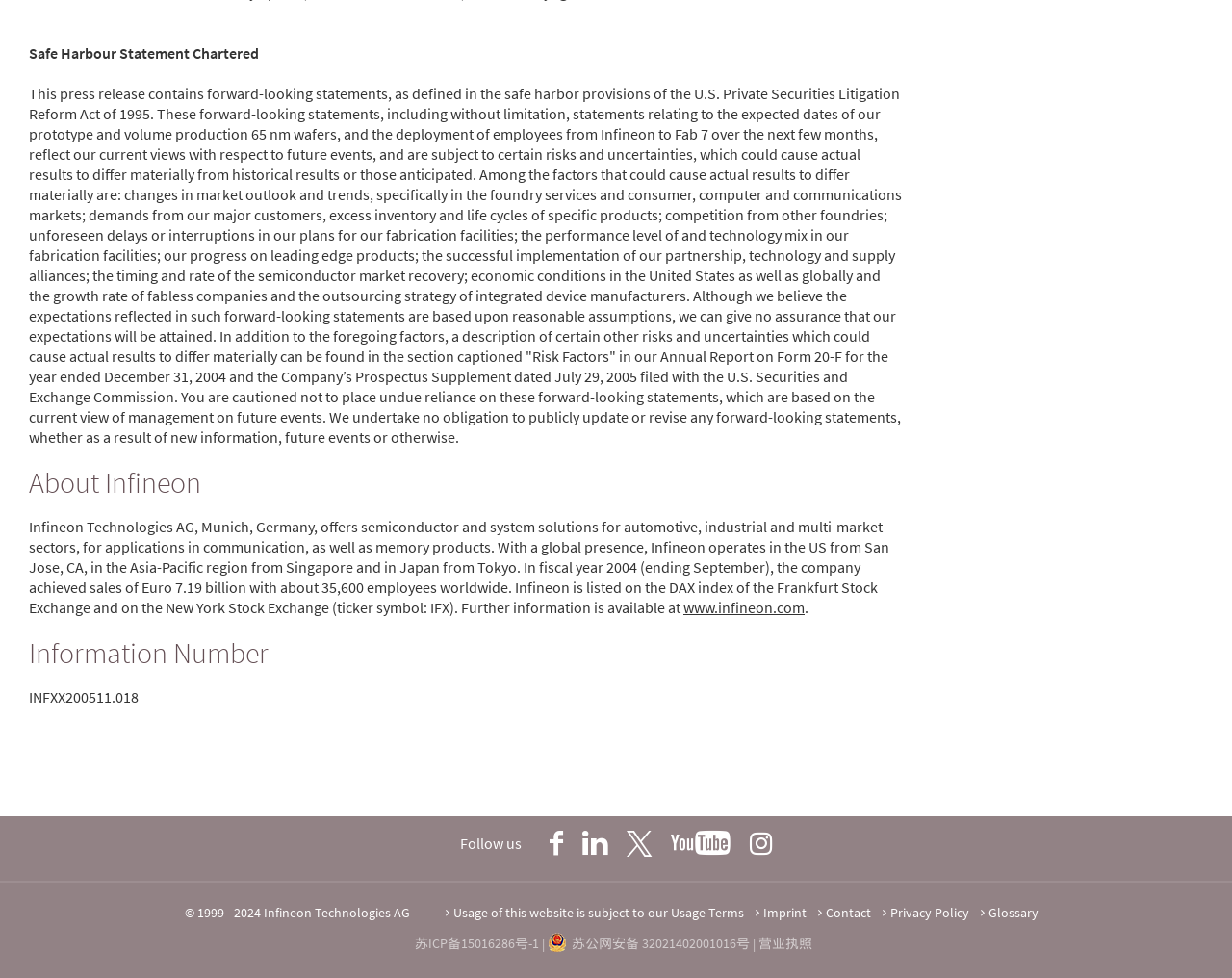Please indicate the bounding box coordinates of the element's region to be clicked to achieve the instruction: "Go to previous post". Provide the coordinates as four float numbers between 0 and 1, i.e., [left, top, right, bottom].

None